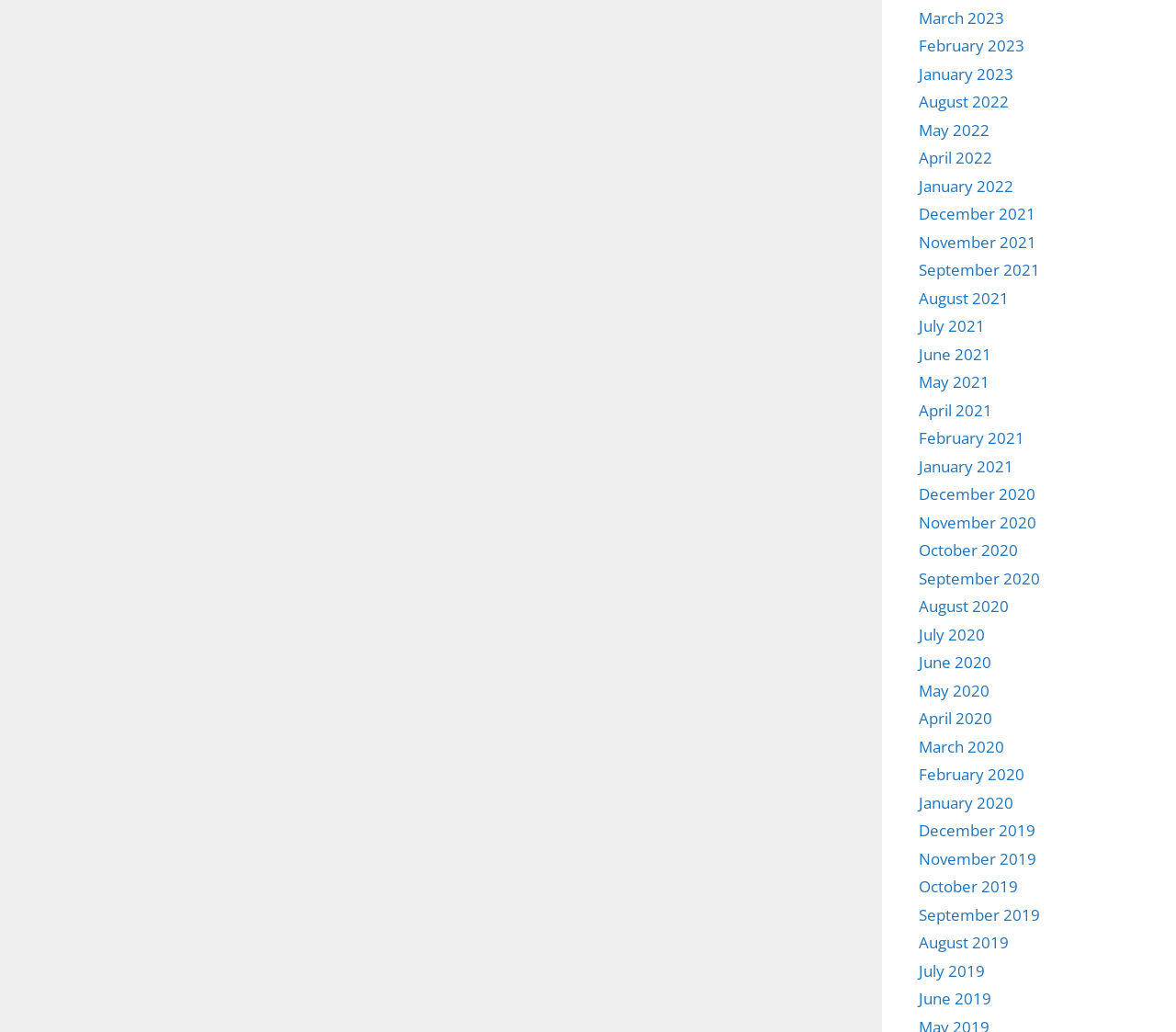Determine the bounding box coordinates of the area to click in order to meet this instruction: "View January 2022".

[0.781, 0.17, 0.862, 0.19]